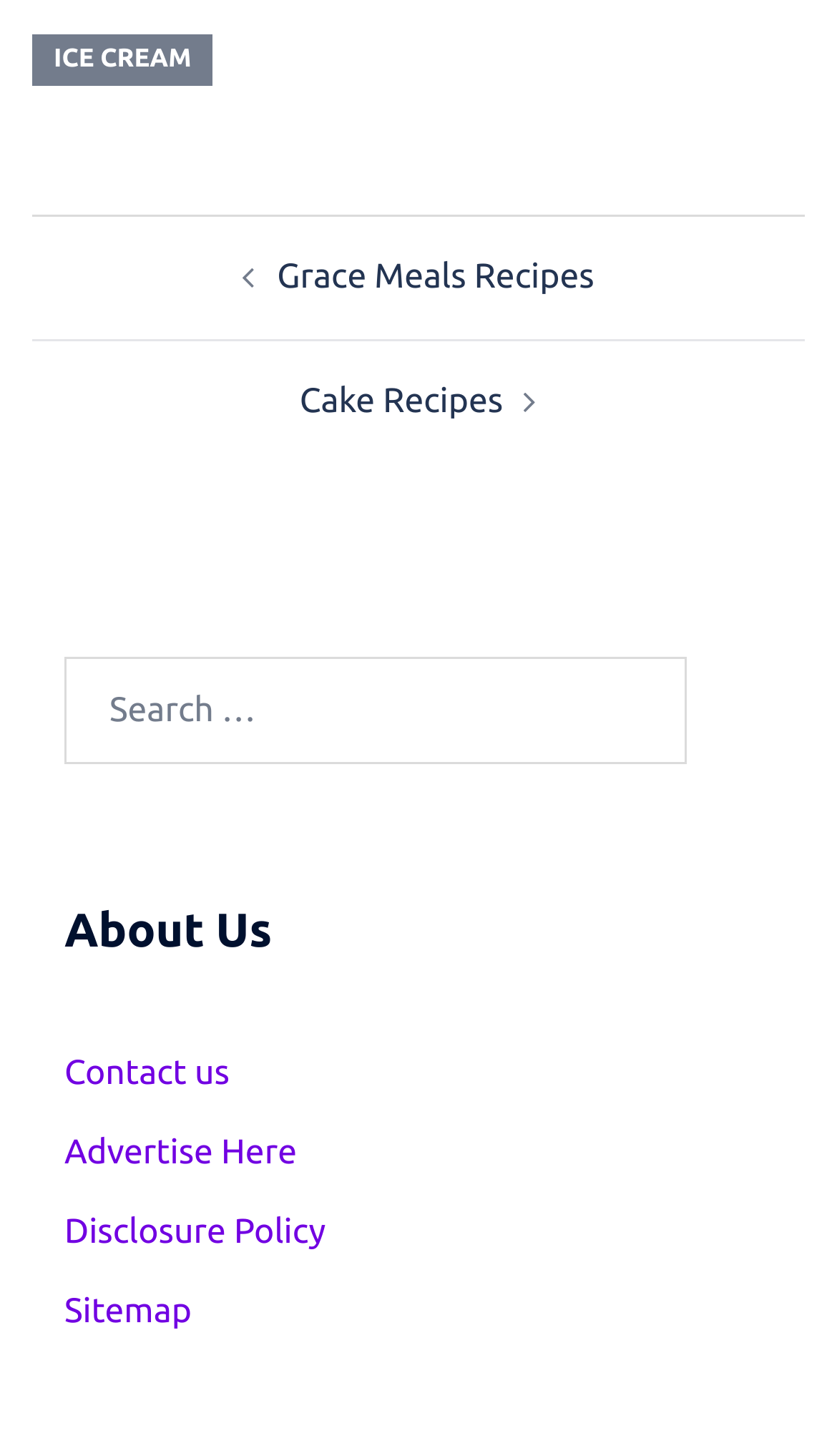Refer to the image and offer a detailed explanation in response to the question: What is the section below the search box?

Below the search box, I can see a heading with the text 'About Us', which suggests that this section is dedicated to providing information about the website or its creators.